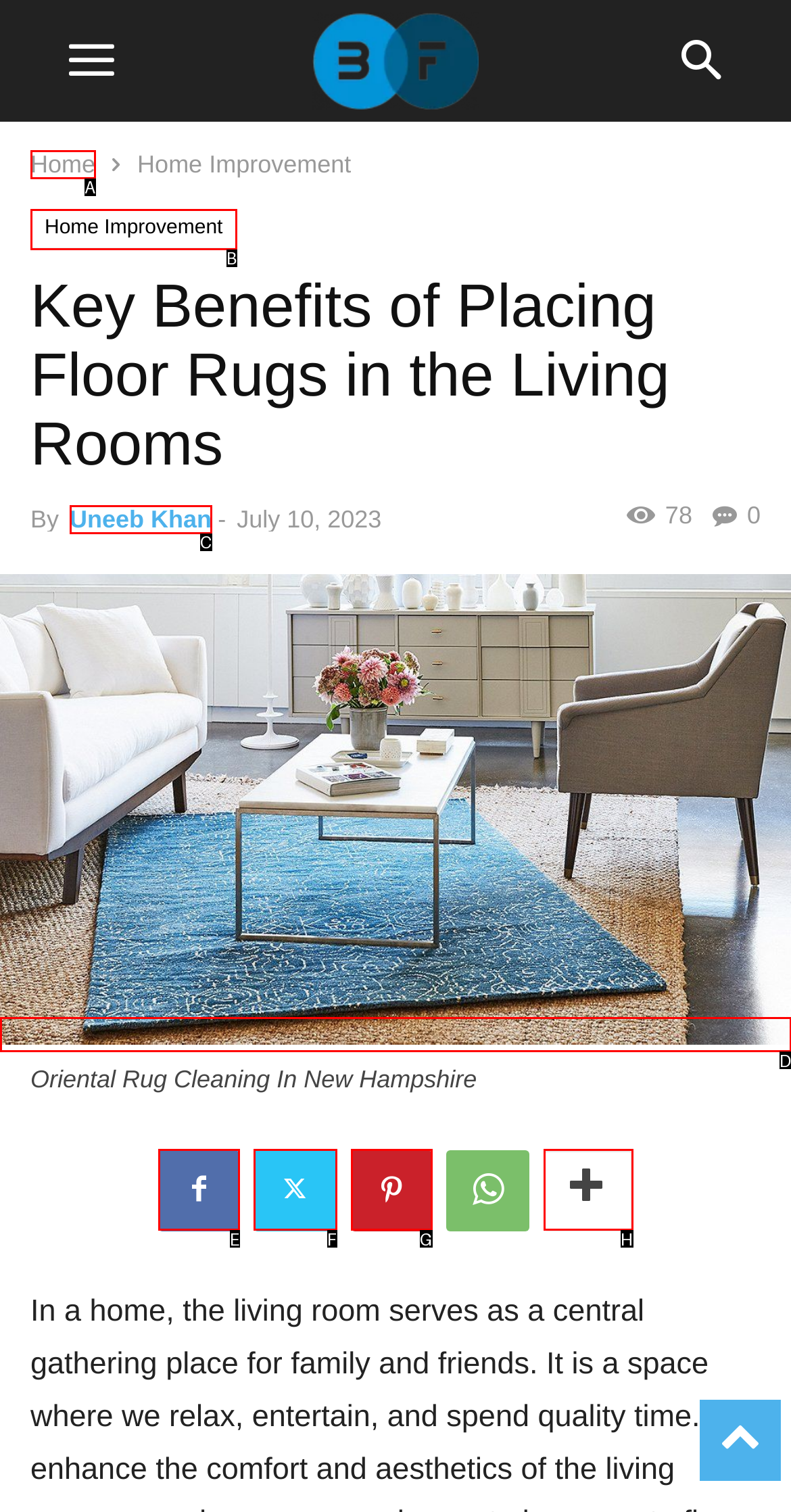Based on the description: Home Improvement, select the HTML element that best fits. Reply with the letter of the correct choice from the options given.

B